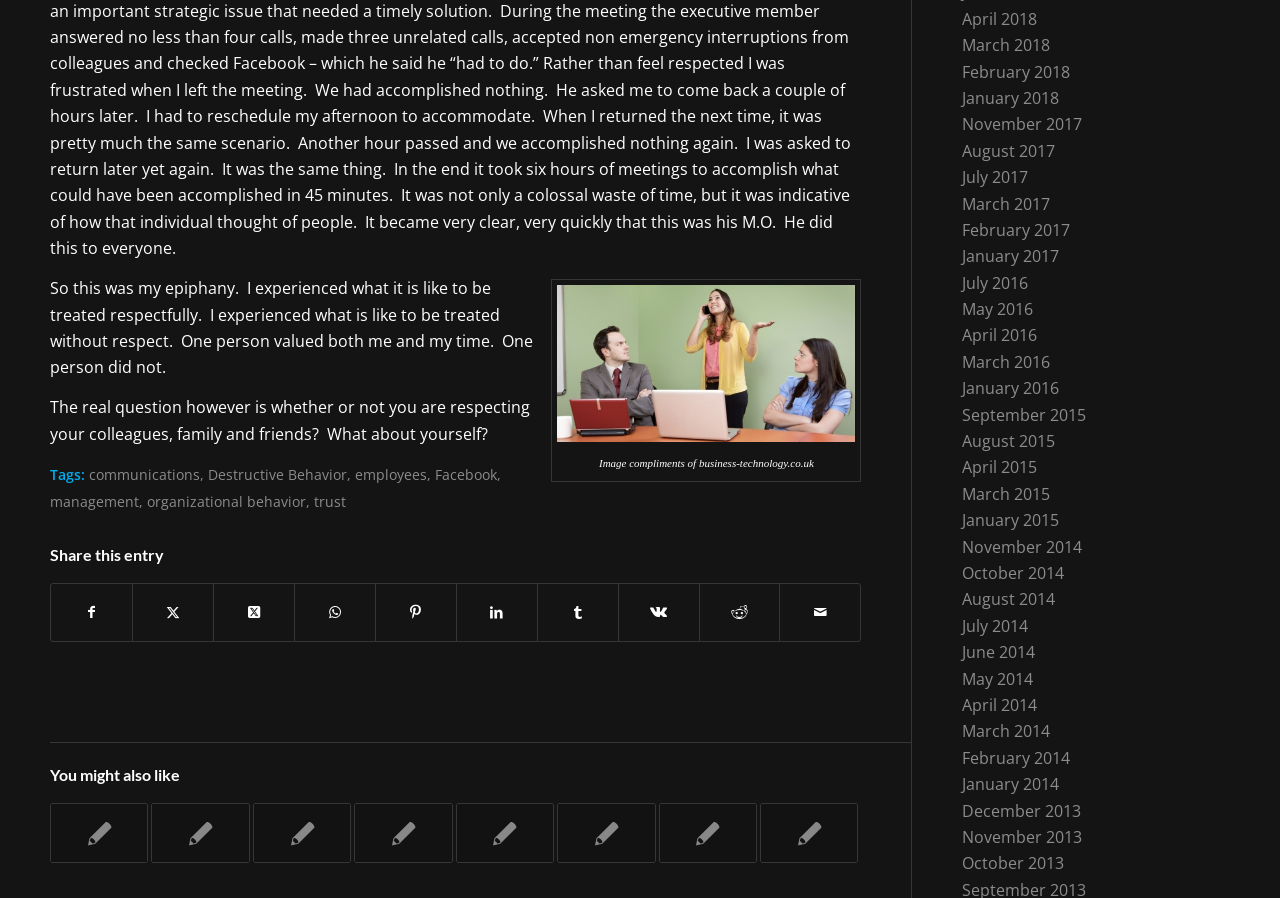Please determine the bounding box coordinates for the element that should be clicked to follow these instructions: "Click on the 'communications' tag".

[0.07, 0.518, 0.156, 0.539]